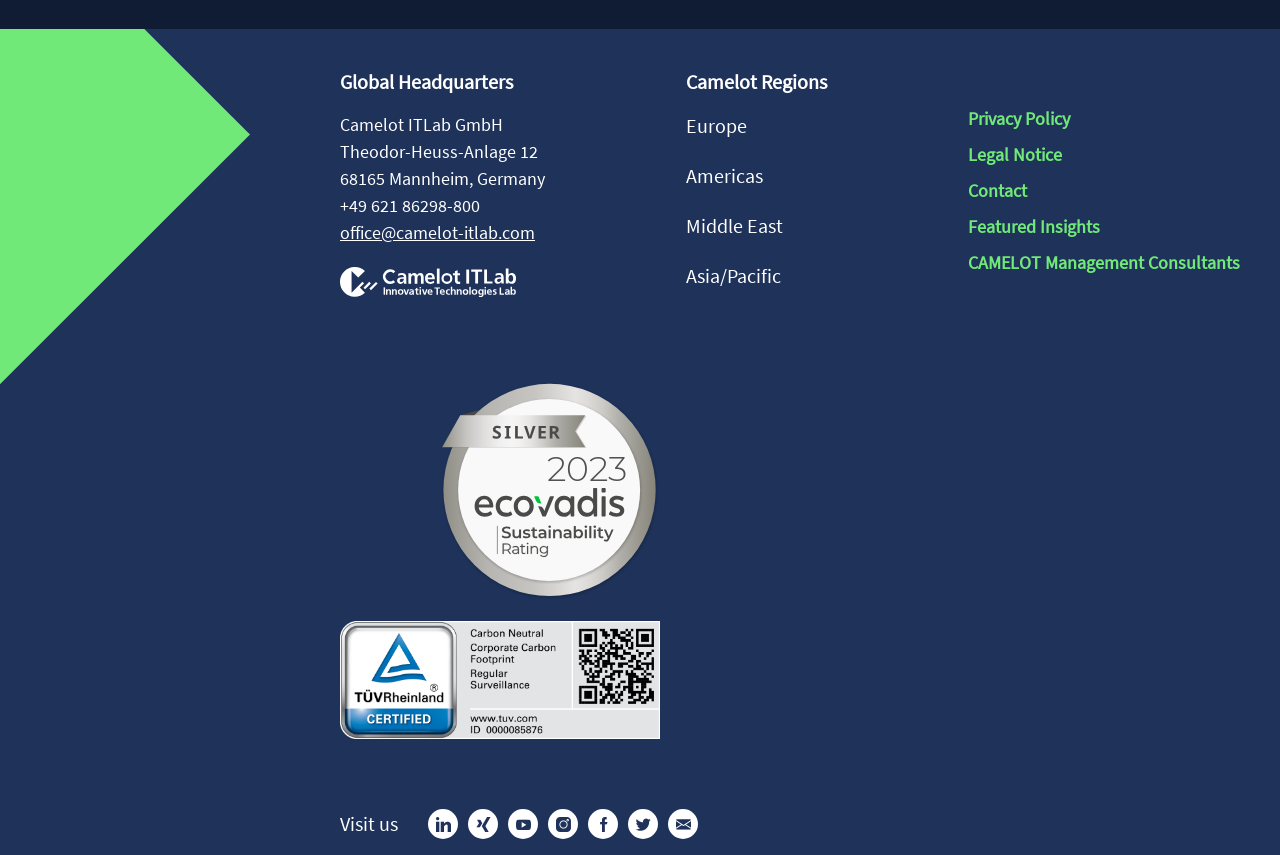Specify the bounding box coordinates of the area to click in order to execute this command: 'Visit us on LinkedIn'. The coordinates should consist of four float numbers ranging from 0 to 1, and should be formatted as [left, top, right, bottom].

[0.334, 0.946, 0.358, 0.981]